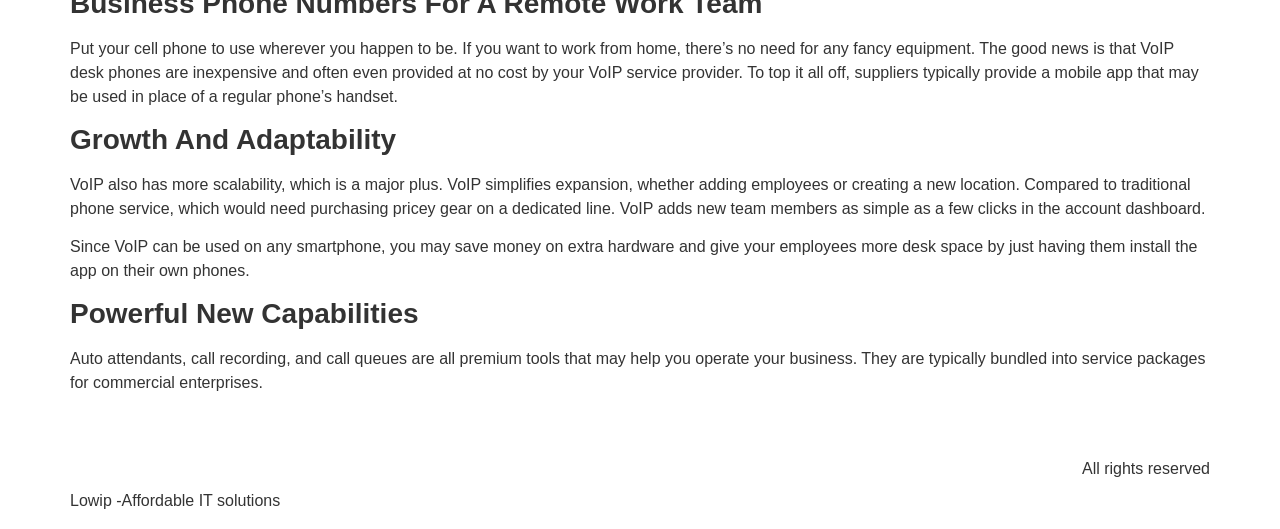Can you give a comprehensive explanation to the question given the content of the image?
What can be saved by using VoIP?

According to the webpage, since VoIP can be used on any smartphone, you may save money on extra hardware and give your employees more desk space by just having them install the app on their own phones.